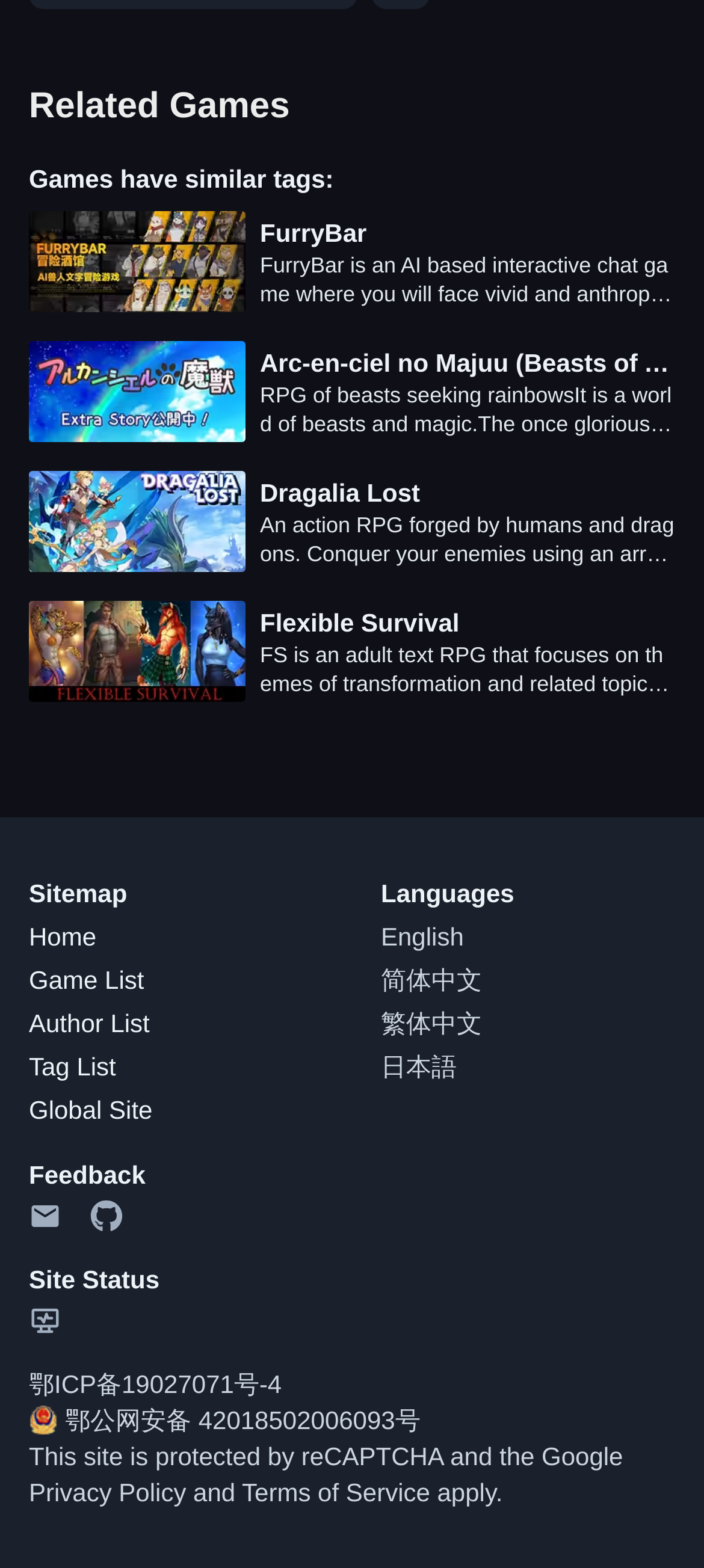Pinpoint the bounding box coordinates of the area that should be clicked to complete the following instruction: "Click on the 'Feedback' link". The coordinates must be given as four float numbers between 0 and 1, i.e., [left, top, right, bottom].

[0.041, 0.765, 0.087, 0.786]